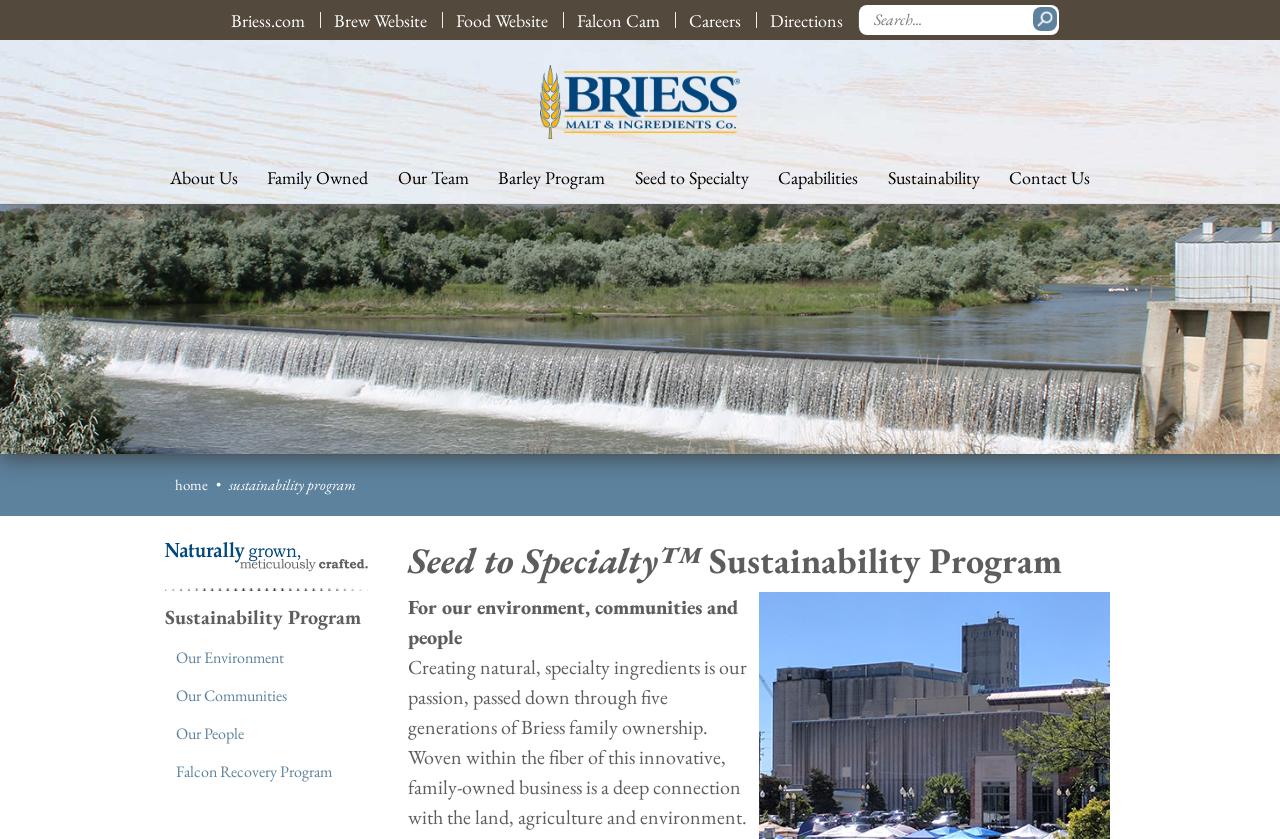Determine the bounding box coordinates of the section to be clicked to follow the instruction: "go to Briess website". The coordinates should be given as four float numbers between 0 and 1, formatted as [left, top, right, bottom].

[0.173, 0.008, 0.246, 0.04]